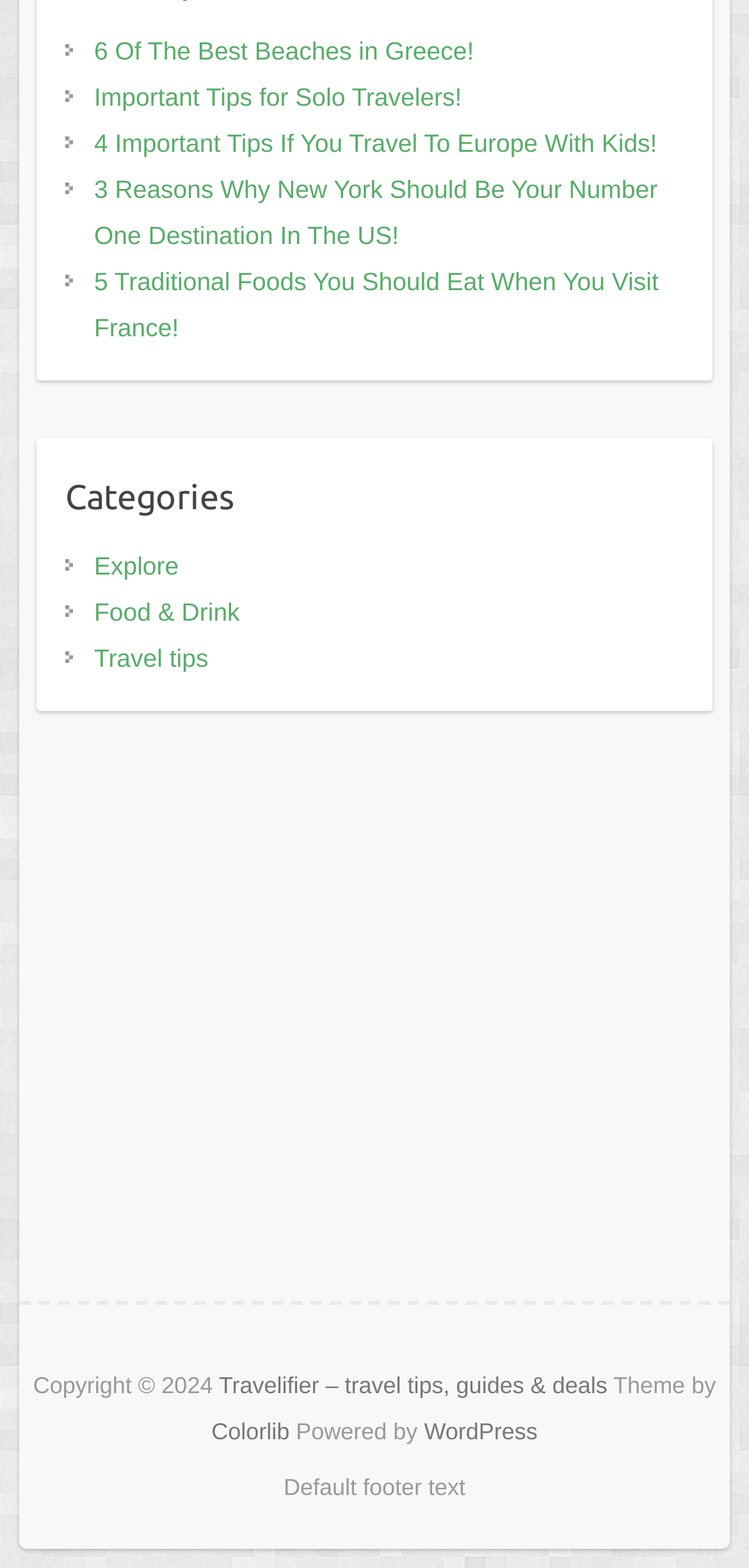Could you find the bounding box coordinates of the clickable area to complete this instruction: "Visit 'Colorlib' website"?

[0.282, 0.904, 0.387, 0.921]